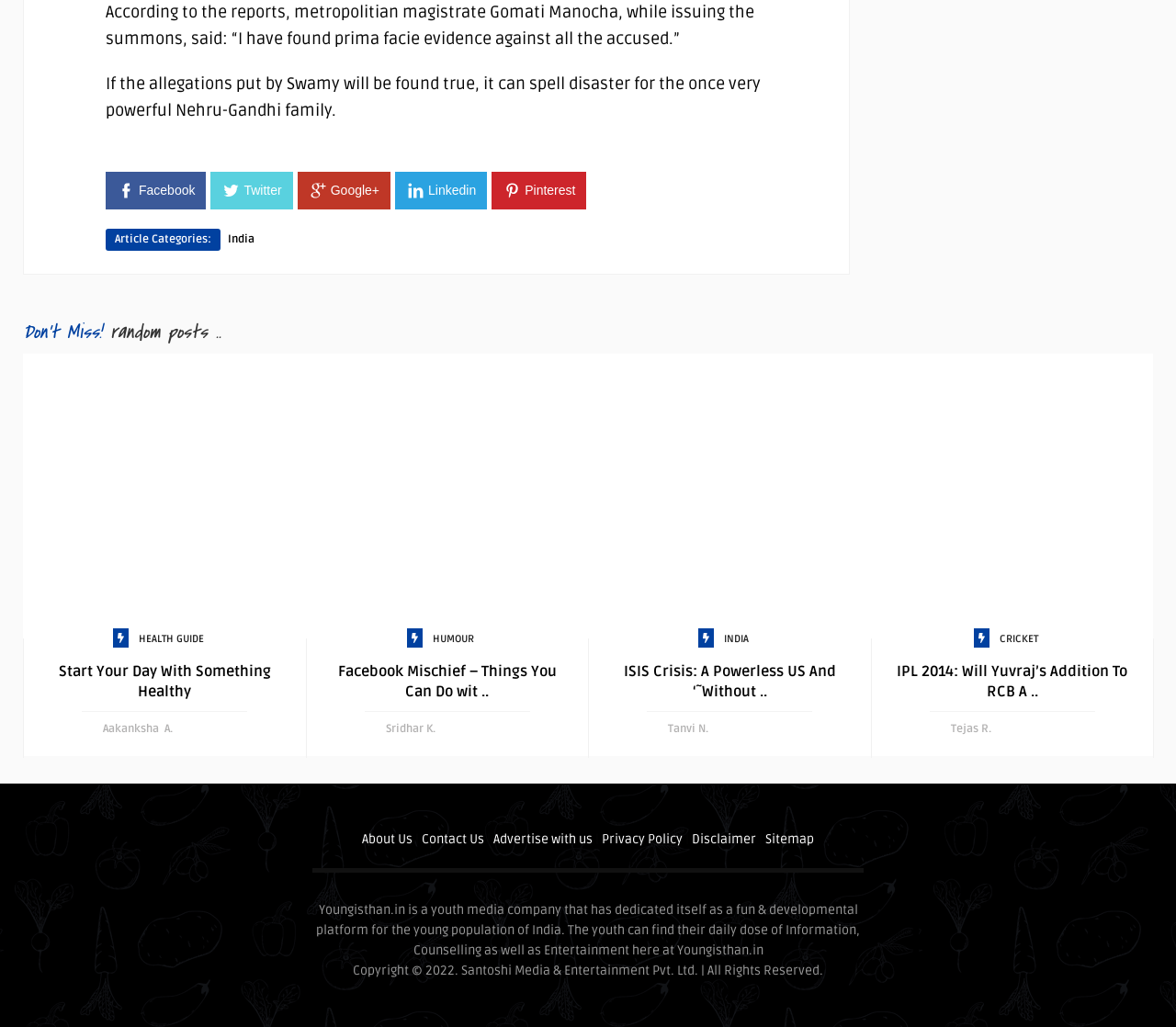Find the bounding box coordinates of the element I should click to carry out the following instruction: "Visit HEALTH GUIDE".

[0.118, 0.612, 0.173, 0.632]